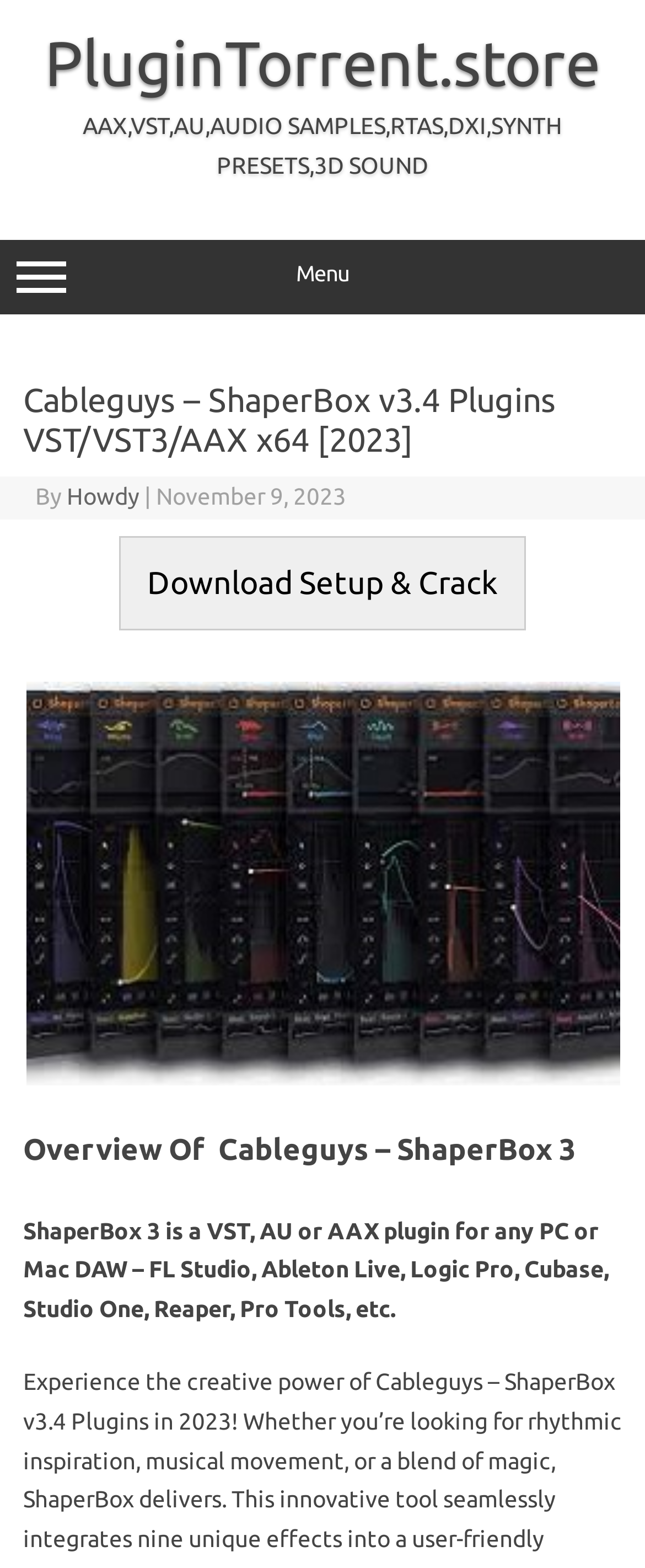Offer a detailed account of what is visible on the webpage.

The webpage is about Cableguys' ShaperBox v3.4 Plugins, a music production tool. At the top left corner, there is a link to "PluginTorrent.store". Below it, there is a horizontal list of audio-related keywords, including "AAX", "VST", "AU", and "AUDIO SAMPLES". 

On the top right corner, there is a "Menu" button. When expanded, it reveals a menu with a header section that contains the title "Cableguys – ShaperBox v3.4 Plugins VST/VST3/AAX x64 [2023]" and some metadata, including the author "Howdy" and the date "November 9, 2023". 

Below the header section, there is a prominent call-to-action button "Download Setup & Crack" that spans almost the entire width of the page. 

Further down, there is a section dedicated to the plugin, featuring a heading "Cableguys – ShaperBox v3.4 Plugins" and an image of the plugin. 

The final section is an overview of the plugin, with a heading "Overview Of Cableguys – ShaperBox 3" and a paragraph of text that describes the plugin's functionality and compatibility with various digital audio workstations.